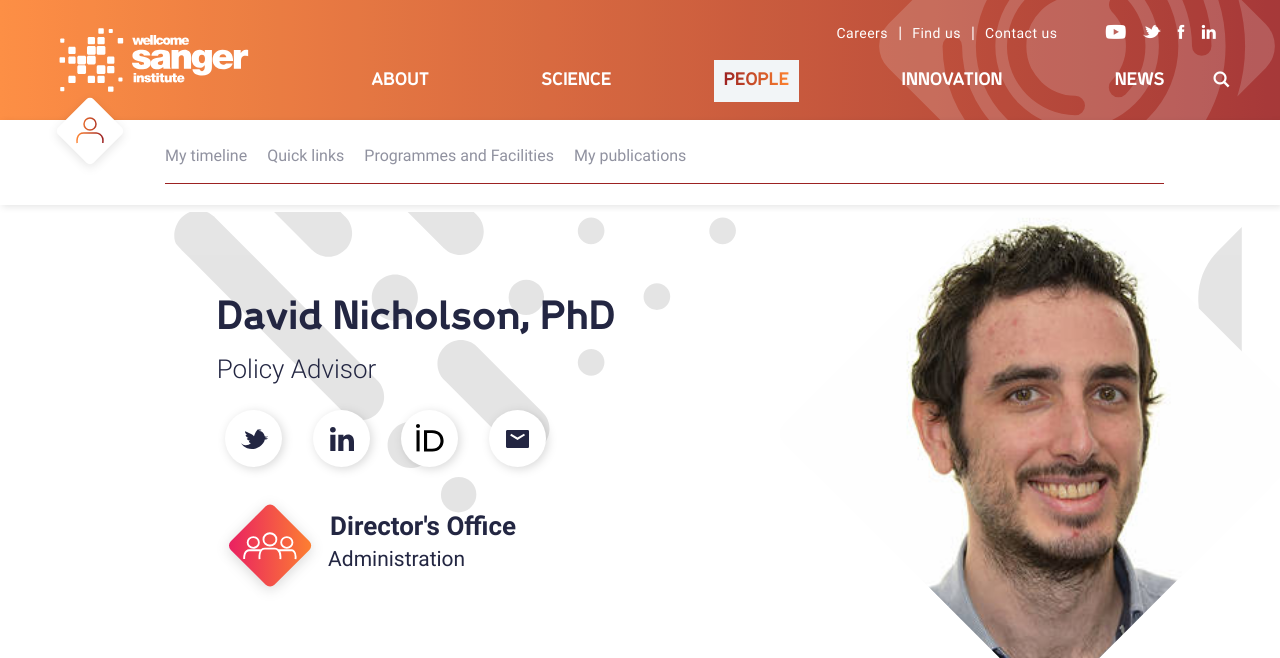Kindly respond to the following question with a single word or a brief phrase: 
What is the job title of the person on this webpage?

Policy Advisor